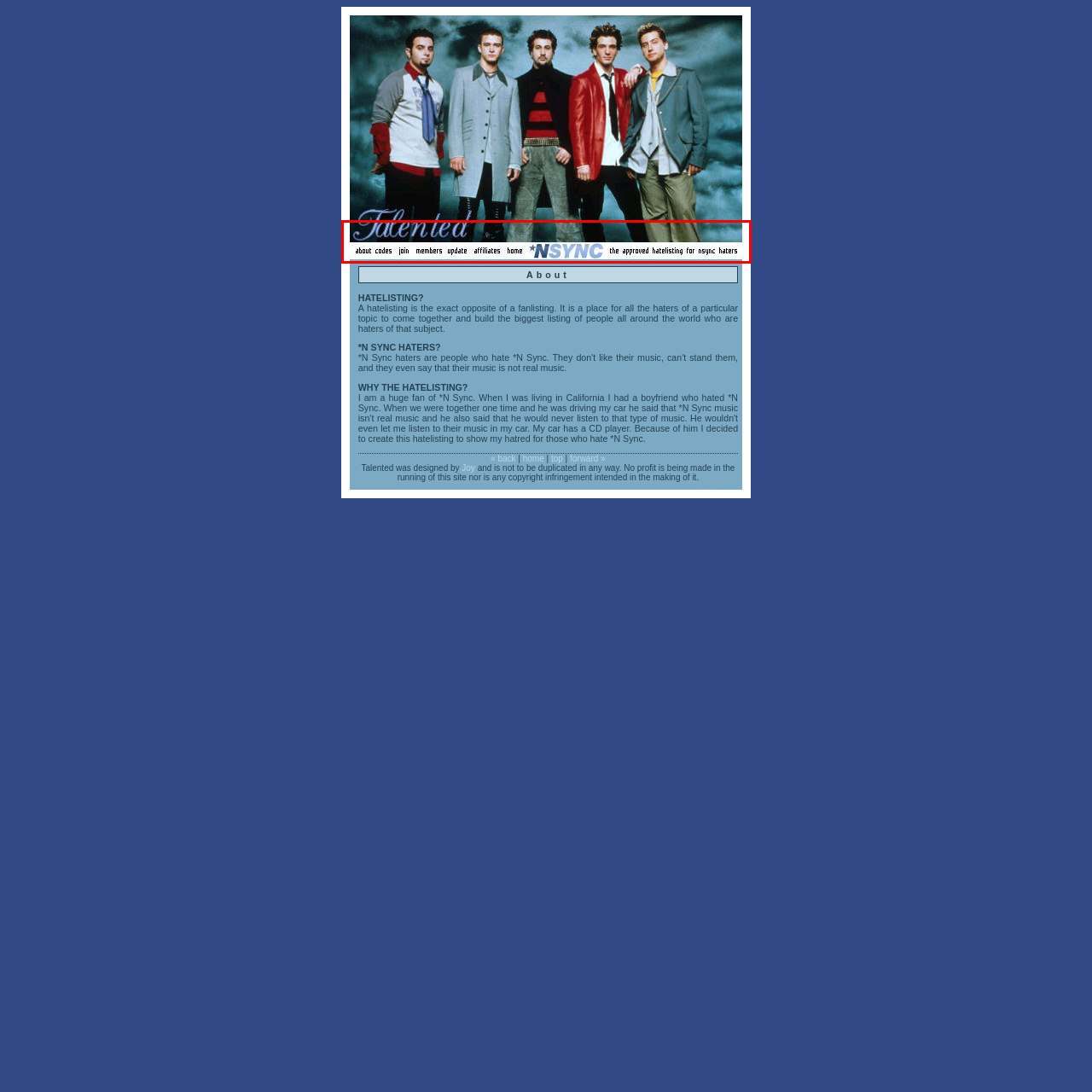Refer to the image within the red box and answer the question concisely with a single word or phrase: What navigation options are available on the website?

About, Join, Members, Update, Home, Affiliates